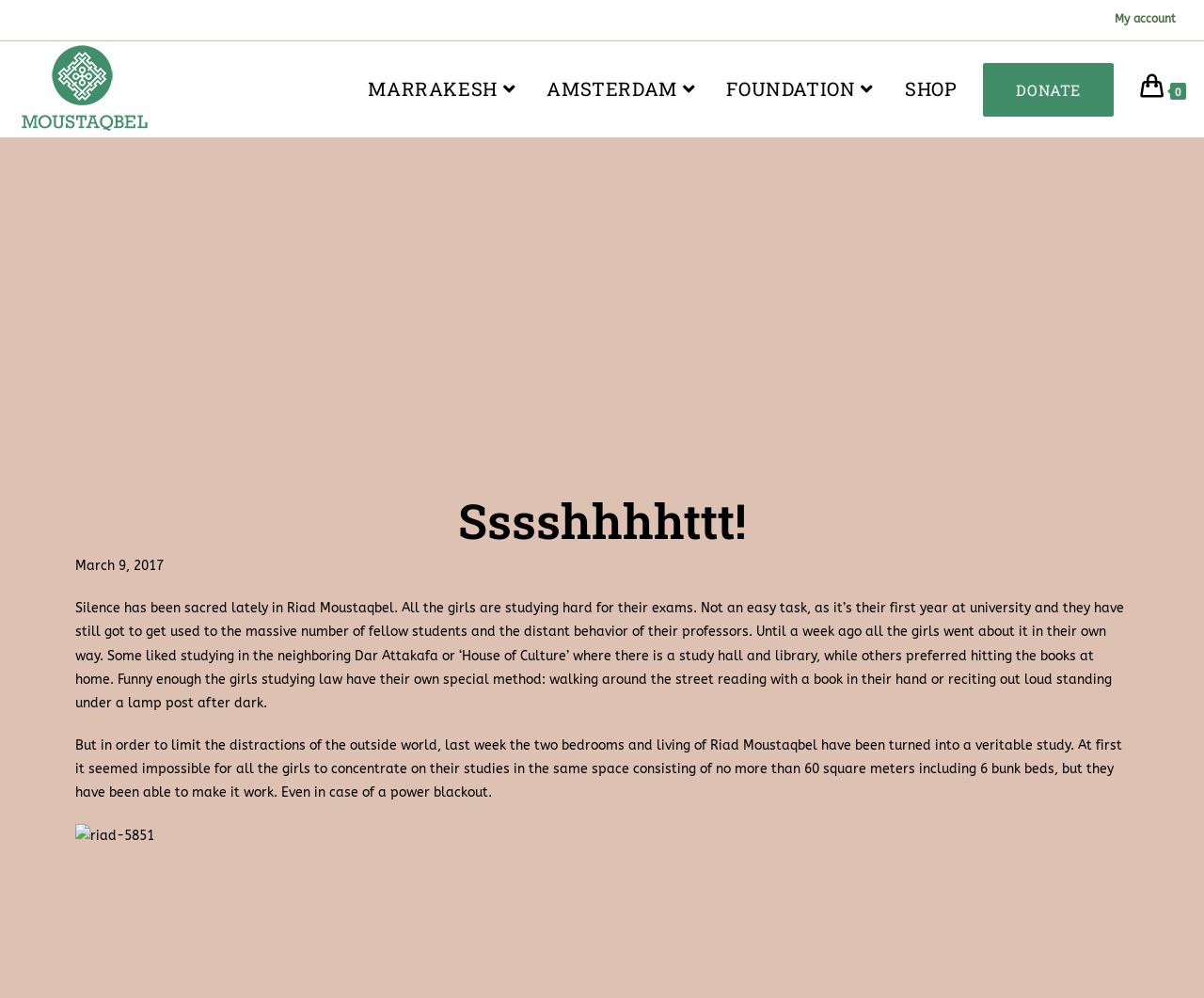Find and specify the bounding box coordinates that correspond to the clickable region for the instruction: "Go to MARRAKESH".

[0.295, 0.041, 0.443, 0.135]